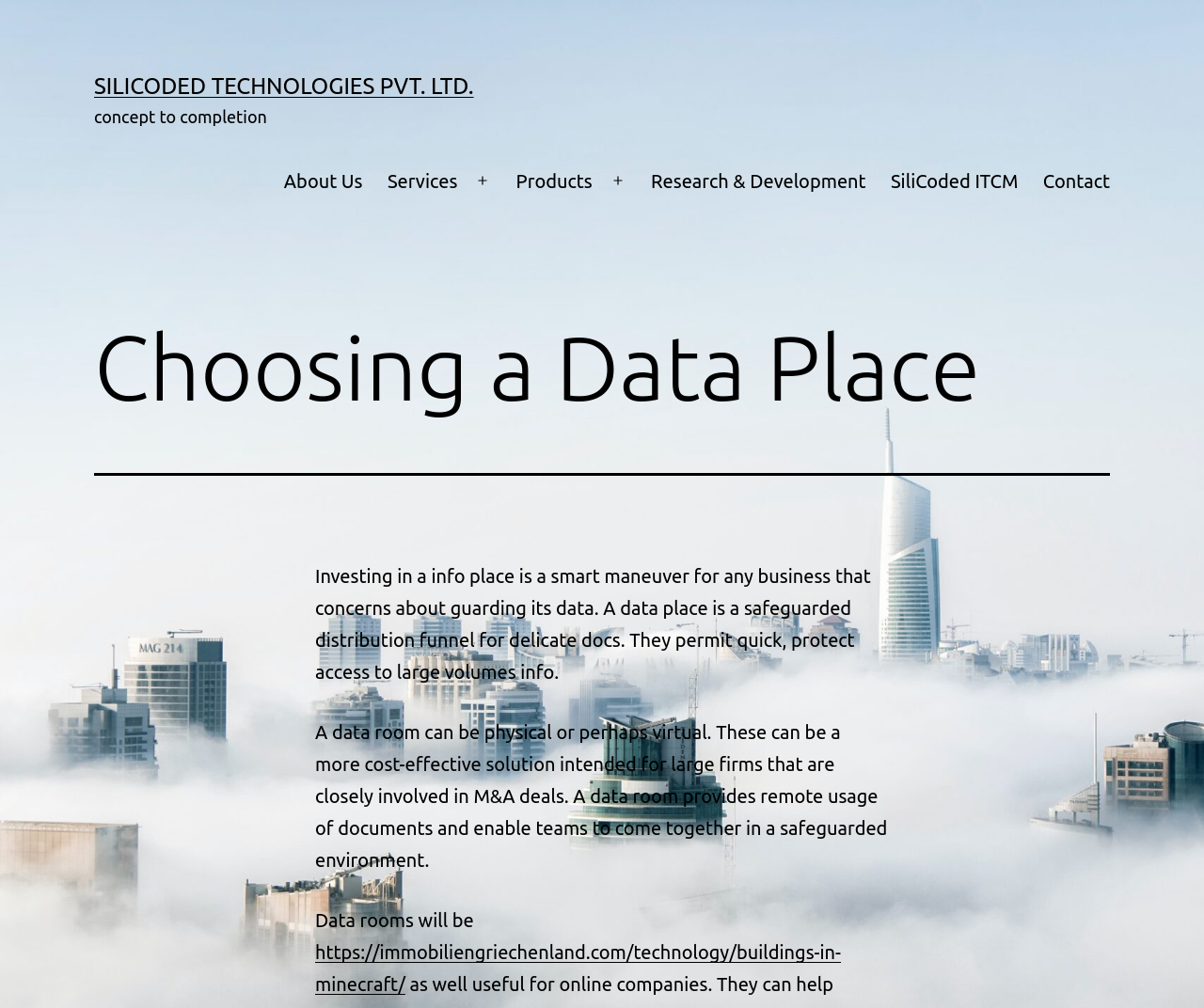Locate the bounding box for the described UI element: "https://immobiliengriechenland.com/technology/buildings-in-minecraft/". Ensure the coordinates are four float numbers between 0 and 1, formatted as [left, top, right, bottom].

[0.262, 0.934, 0.698, 0.987]